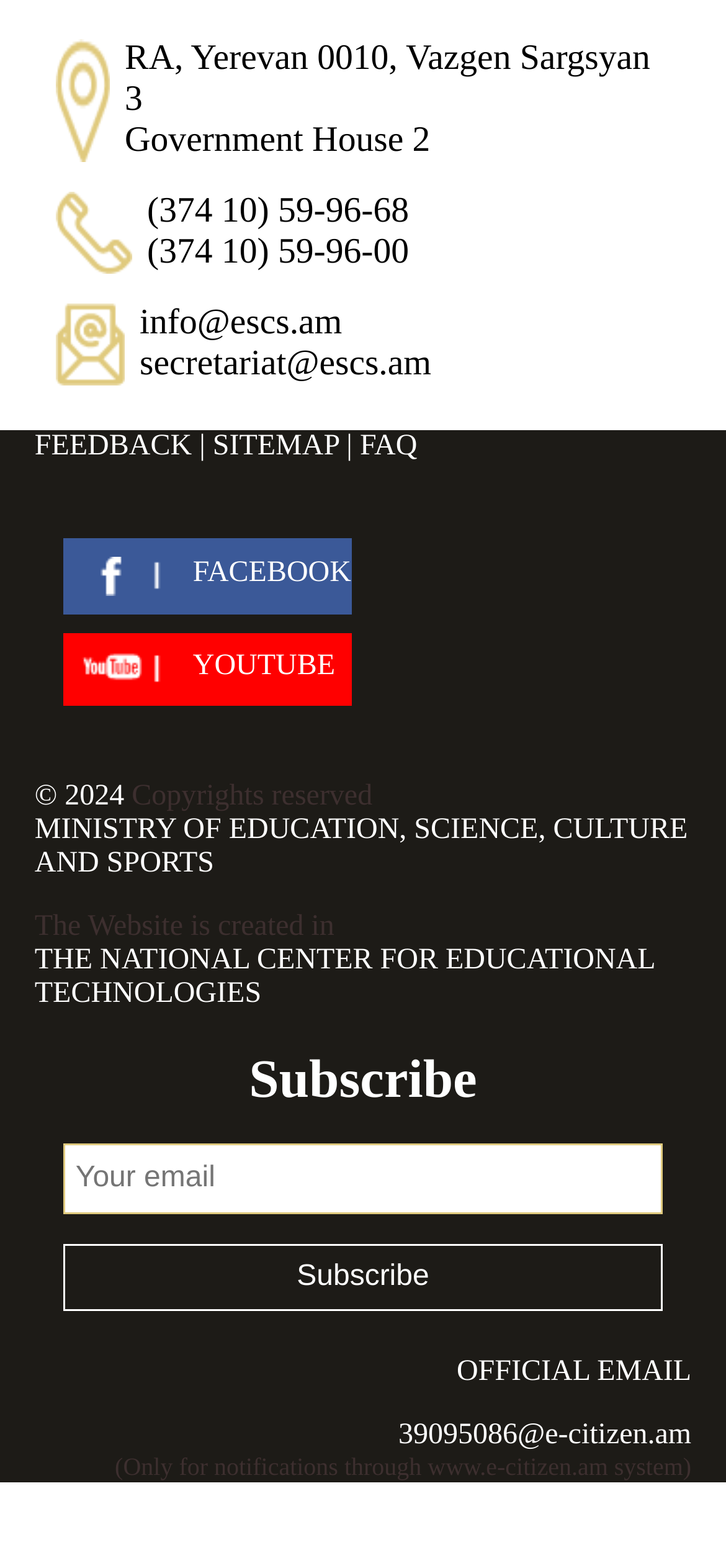Pinpoint the bounding box coordinates of the element you need to click to execute the following instruction: "Learn about Heinz Holliger's Ma'Mounia". The bounding box should be represented by four float numbers between 0 and 1, in the format [left, top, right, bottom].

None